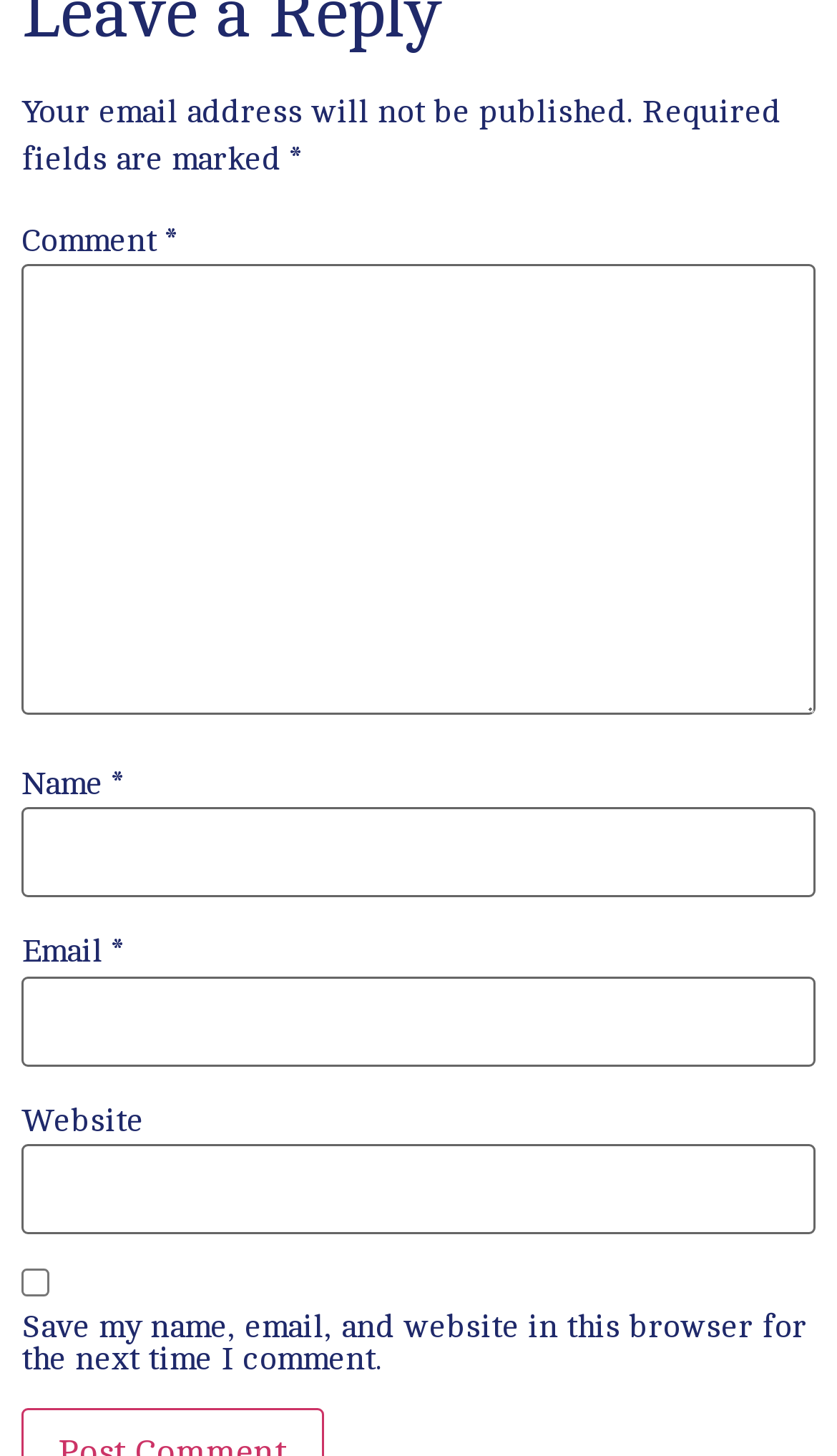How many text fields are required?
Could you answer the question in a detailed manner, providing as much information as possible?

There are three text fields with an asterisk (*) symbol, which indicates that they are required. These fields are 'Comment', 'Name', and 'Email'.